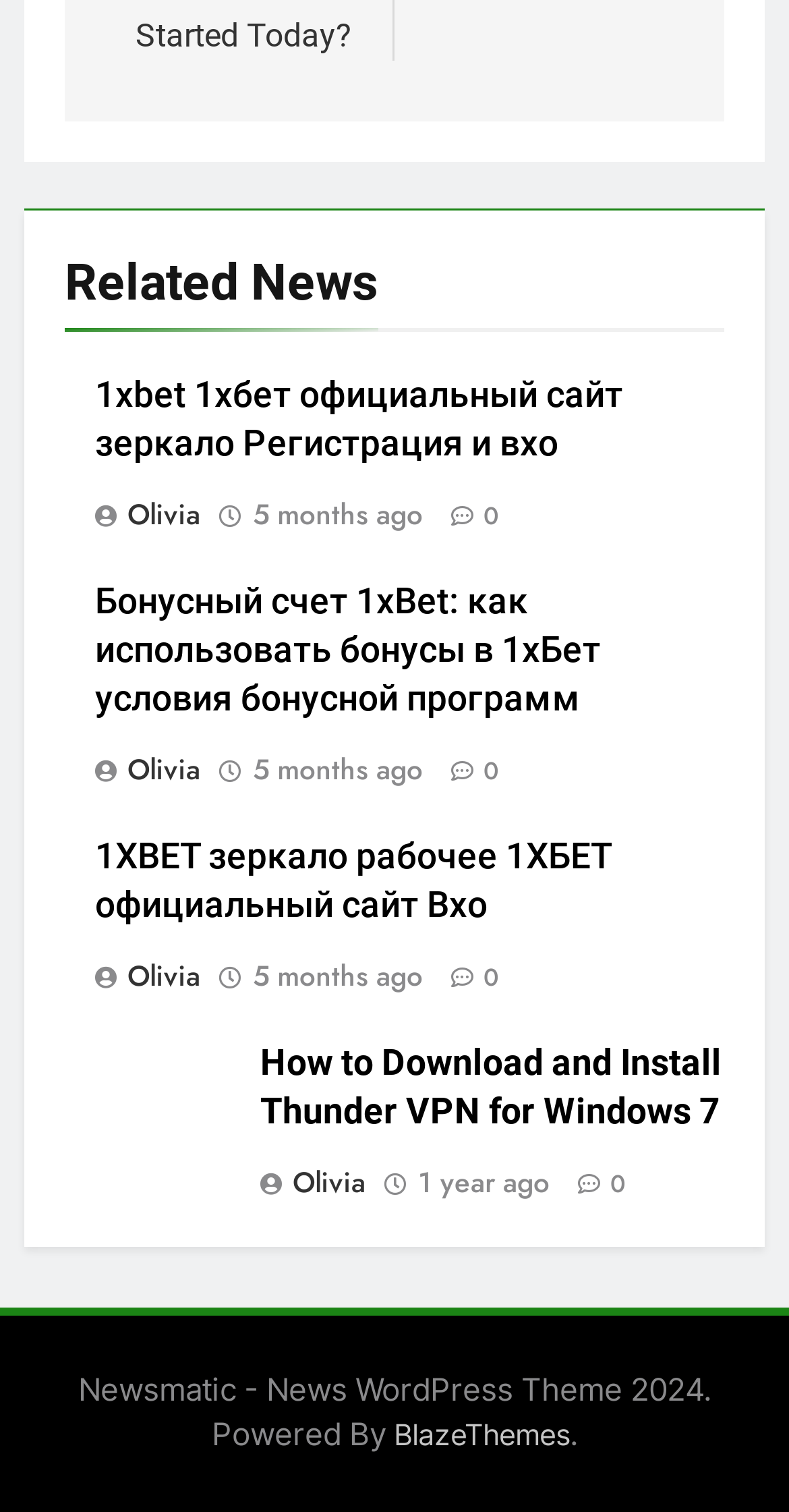Provide the bounding box coordinates of the HTML element described by the text: "0".

[0.546, 0.327, 0.633, 0.352]